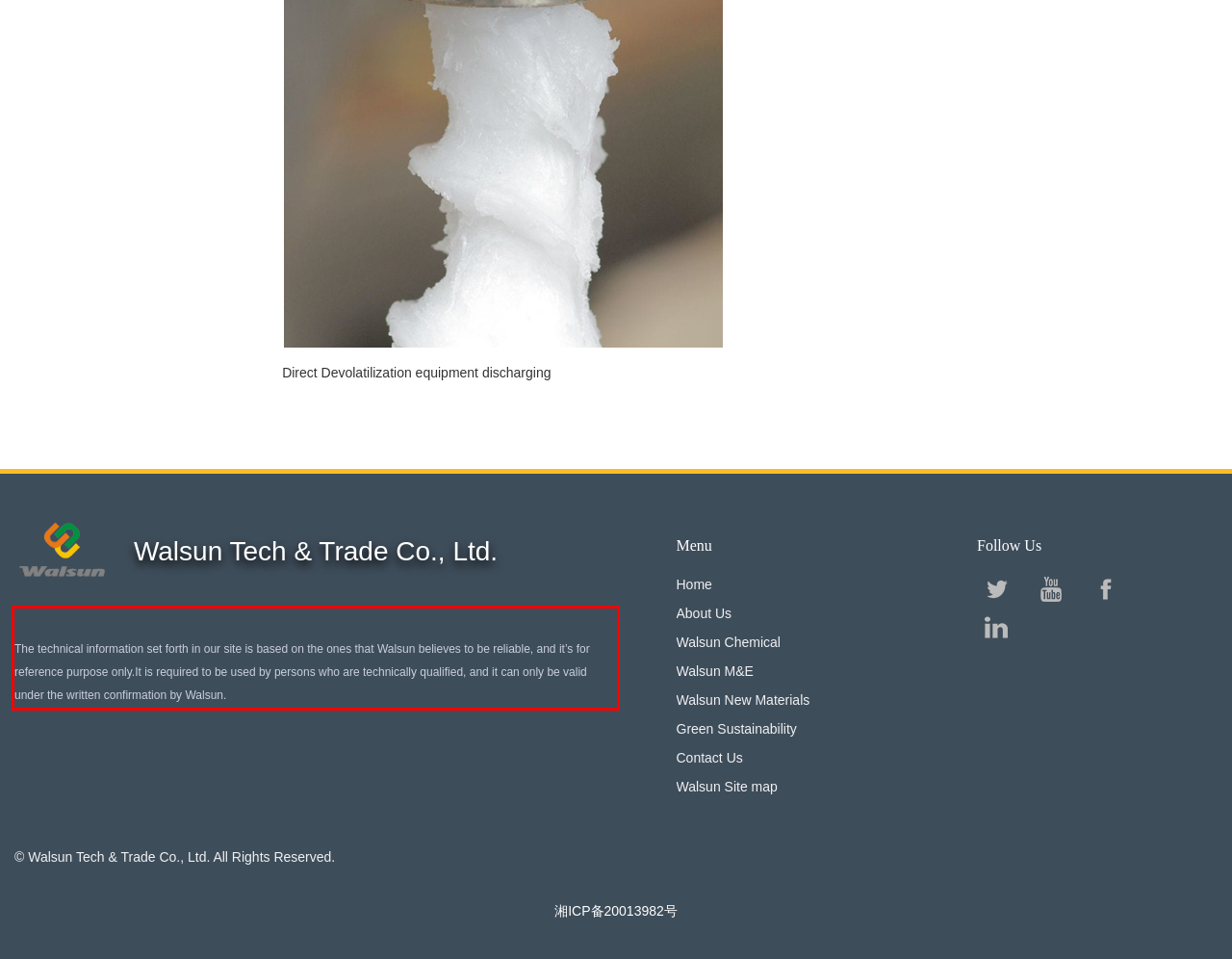Given a screenshot of a webpage containing a red bounding box, perform OCR on the text within this red bounding box and provide the text content.

The technical information set forth in our site is based on the ones that Walsun believes to be reliable, and it’s for reference purpose only.It is required to be used by persons who are technically qualified, and it can only be valid under the written confirmation by Walsun.